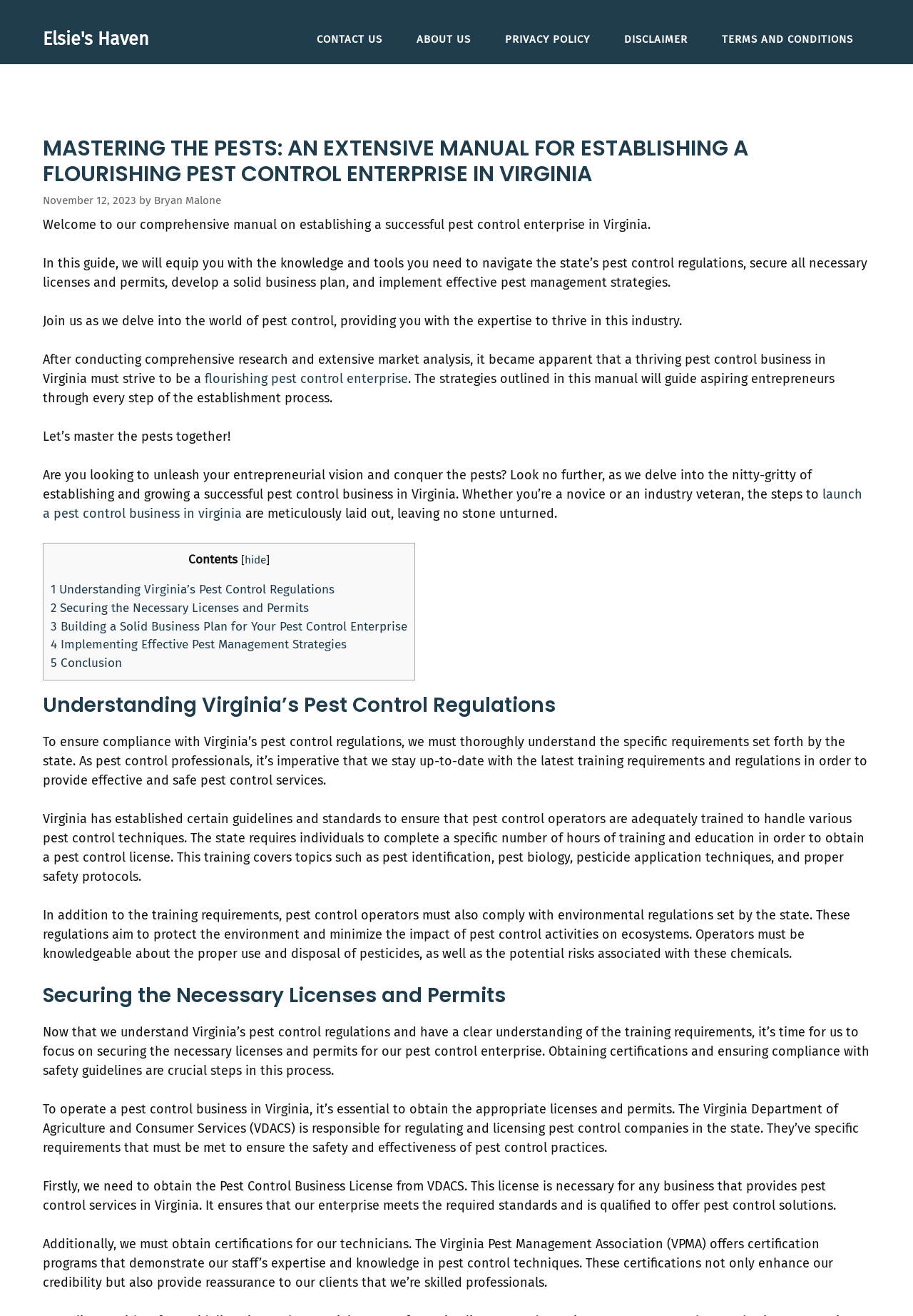Identify the bounding box coordinates for the element you need to click to achieve the following task: "Click the 'DISCLAIMER' link". Provide the bounding box coordinates as four float numbers between 0 and 1, in the form [left, top, right, bottom].

[0.665, 0.024, 0.772, 0.035]